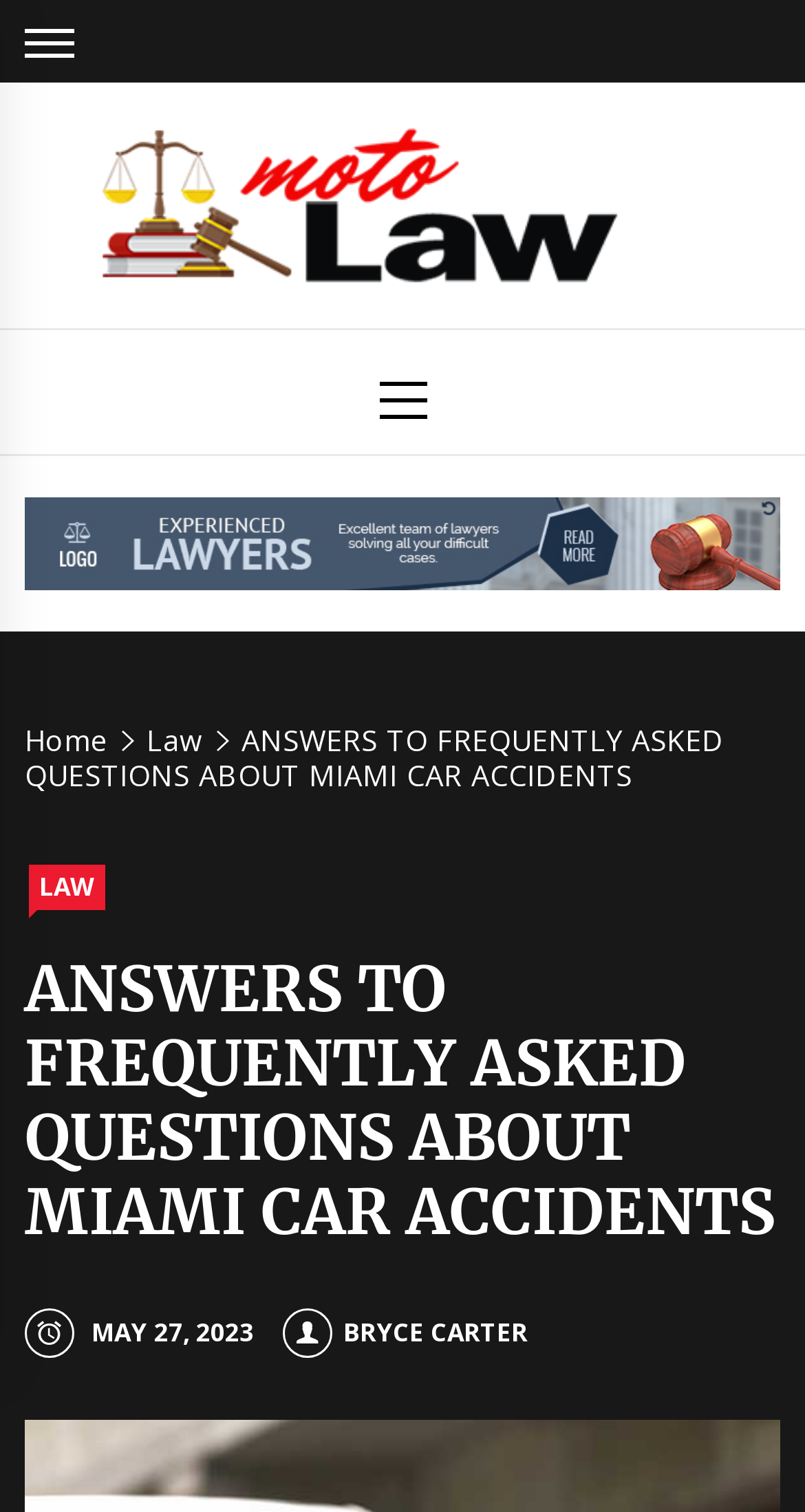When was the latest article published?
Please look at the screenshot and answer in one word or a short phrase.

MAY 27, 2023